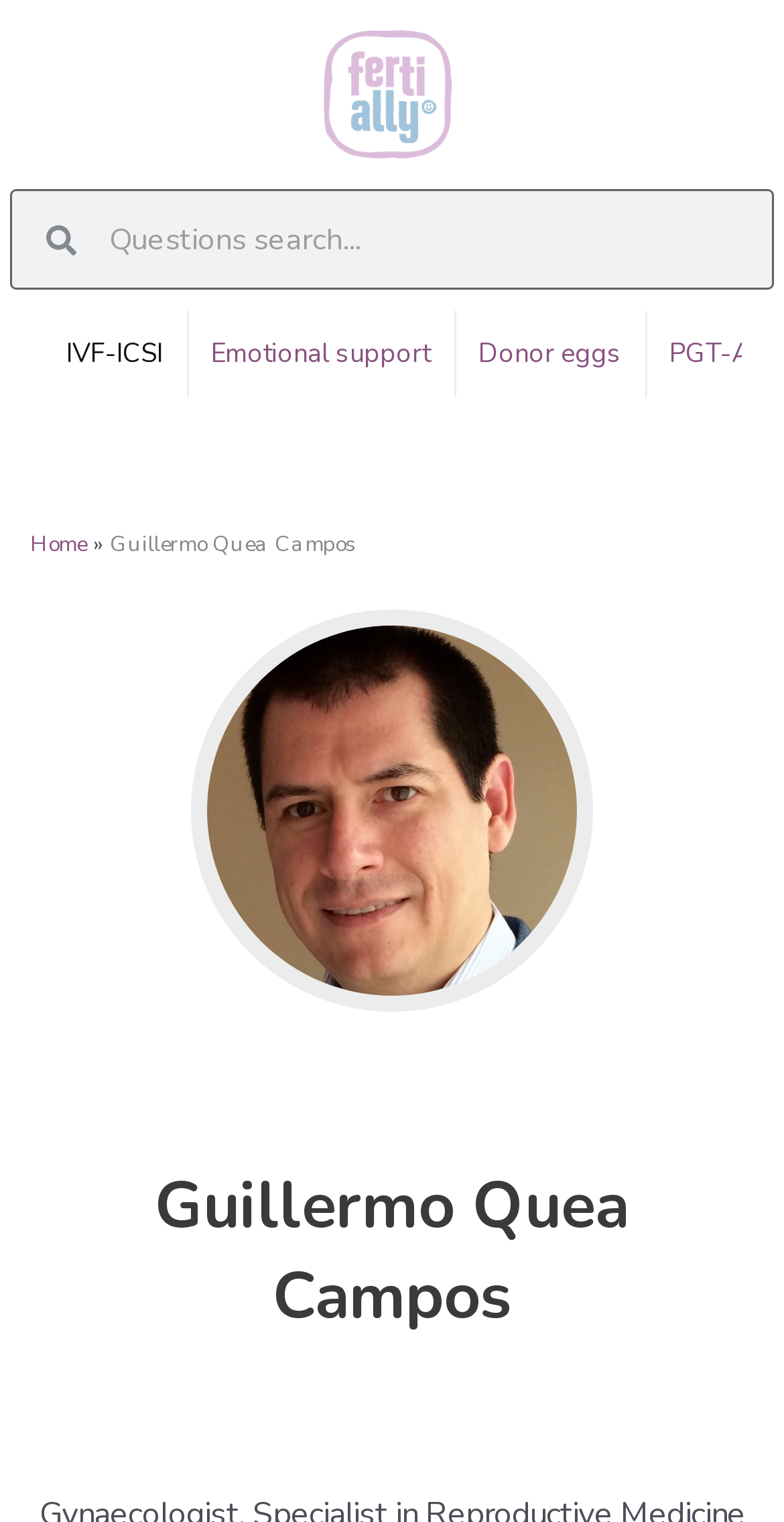Detail the features and information presented on the webpage.

The webpage is about fertility issues and is presented by Guillermo Quea Campos on FertiAlly.com. At the top, there is a logo with the text "FertiAlly - Fertility Questions Answered" and an accompanying image. Below the logo, there is a search bar with a "Search" label and a search box where users can input their queries.

To the right of the search bar, there are three links: "IVF-ICSI", "Emotional support", and "Donor eggs", which are likely related to fertility topics. On the left and right sides of these links, there are two buttons with images, but no text.

Above the main content area, there is a navigation section with breadcrumbs, which includes a "Home" link and the name "Guillermo Quea Campos". Below this navigation section, there is a heading with the same name, "Guillermo Quea Campos", which suggests that the webpage is a personal or professional page of the individual.

There is a single paragraph of text on the page, but its content is not specified. Overall, the webpage appears to be a resource for fertility-related information and support, with a focus on the expertise of Guillermo Quea Campos.